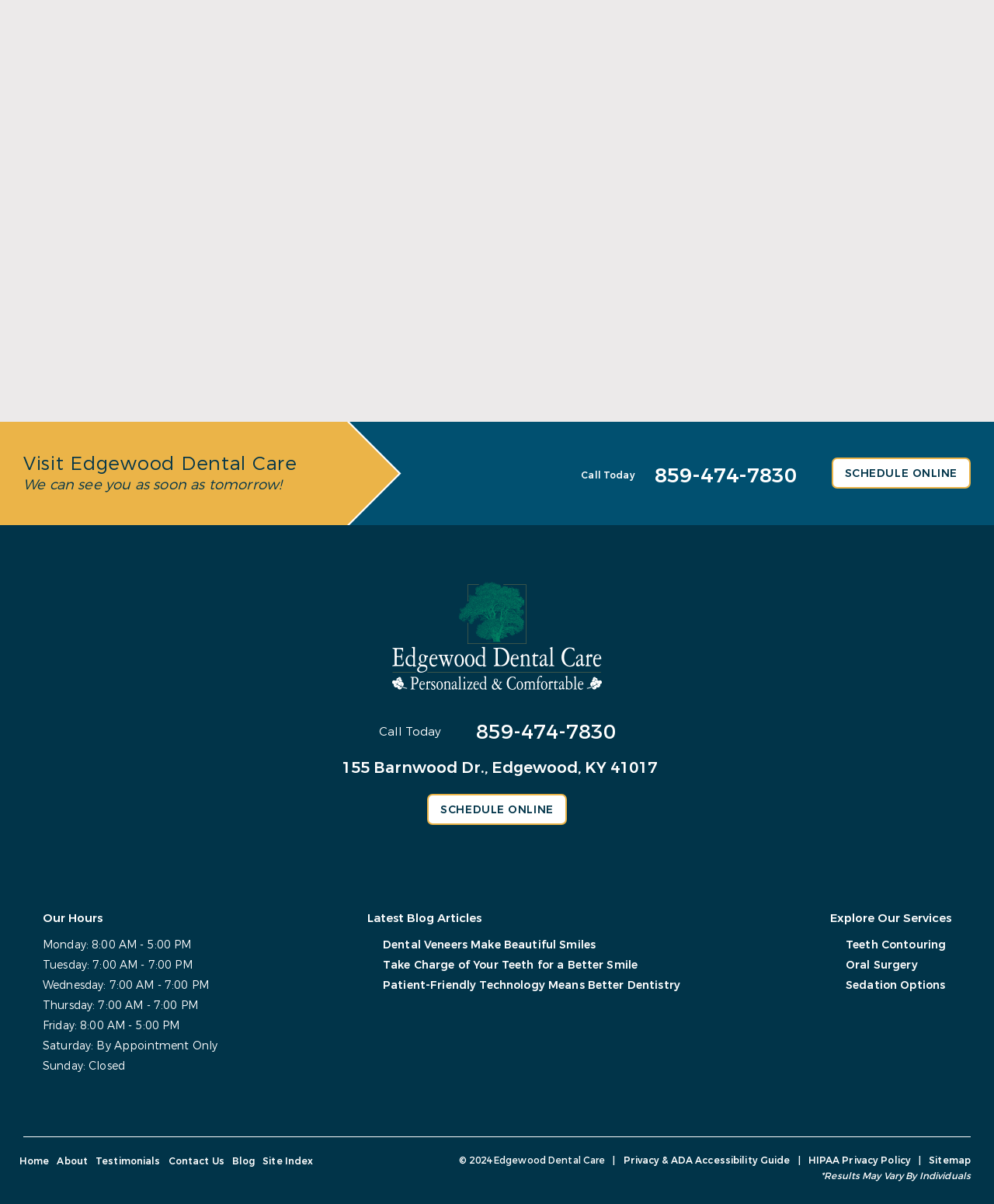Determine the bounding box coordinates of the element's region needed to click to follow the instruction: "View all blog posts". Provide these coordinates as four float numbers between 0 and 1, formatted as [left, top, right, bottom].

[0.436, 0.348, 0.564, 0.363]